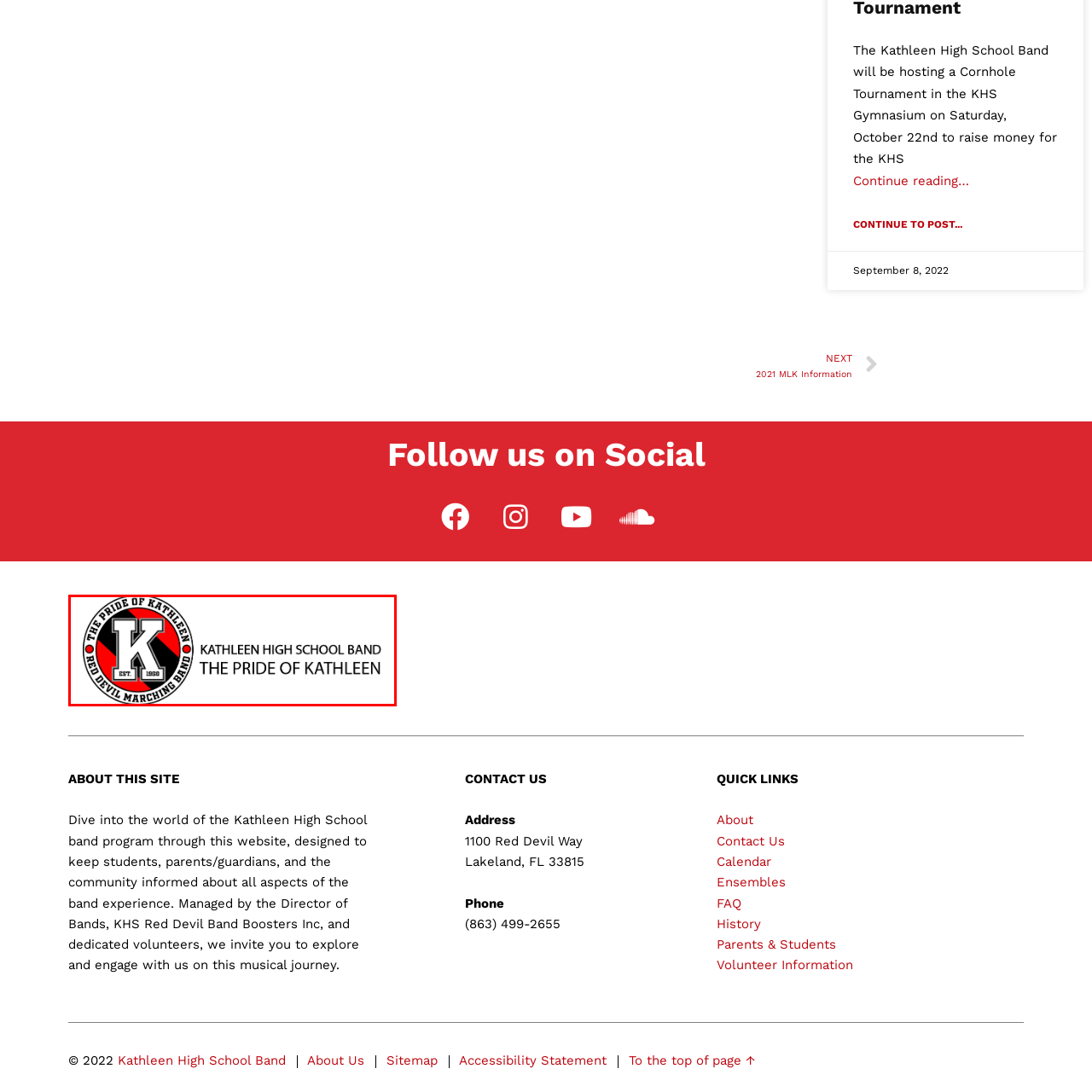Pay attention to the section outlined in red, What is the name of the marching band represented by the logo? 
Reply with a single word or phrase.

Kathleen Red Devil Marching Band